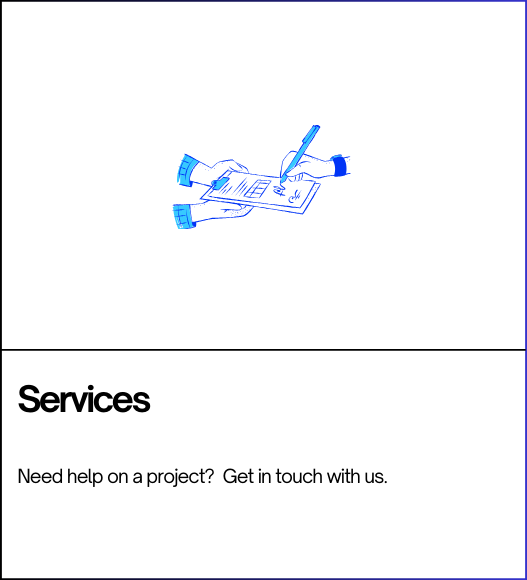What is the color of the sleeve on one hand?
Using the image as a reference, deliver a detailed and thorough answer to the question.

One hand, adorned with a blue sleeve, is holding the paper, which indicates that the sleeve is blue in color.